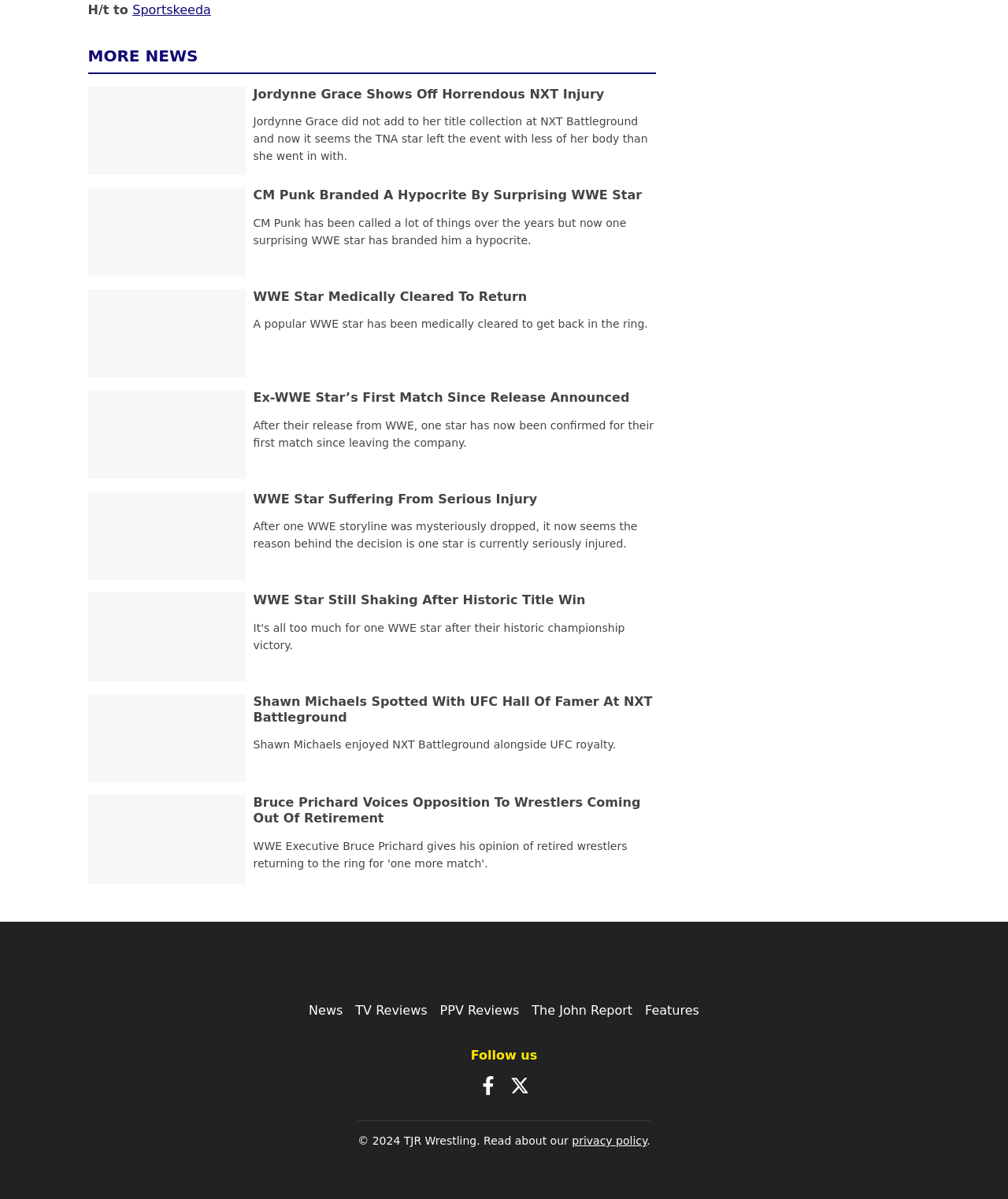What is the purpose of the links at the bottom of the webpage?
Using the visual information from the image, give a one-word or short-phrase answer.

To navigate to other sections of the website